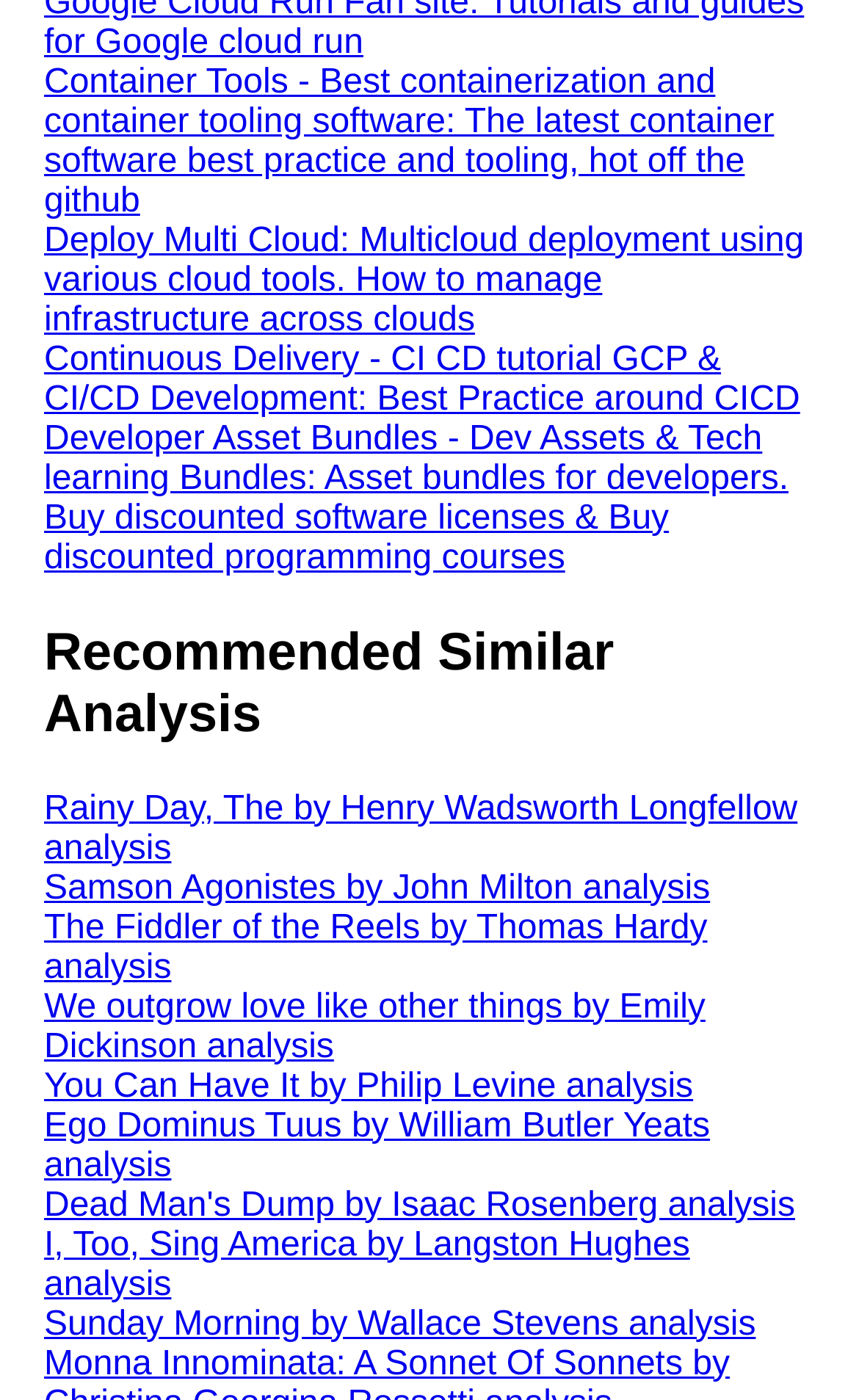Can you specify the bounding box coordinates for the region that should be clicked to fulfill this instruction: "Analyze Sunday Morning by Wallace Stevens".

[0.051, 0.932, 0.88, 0.959]